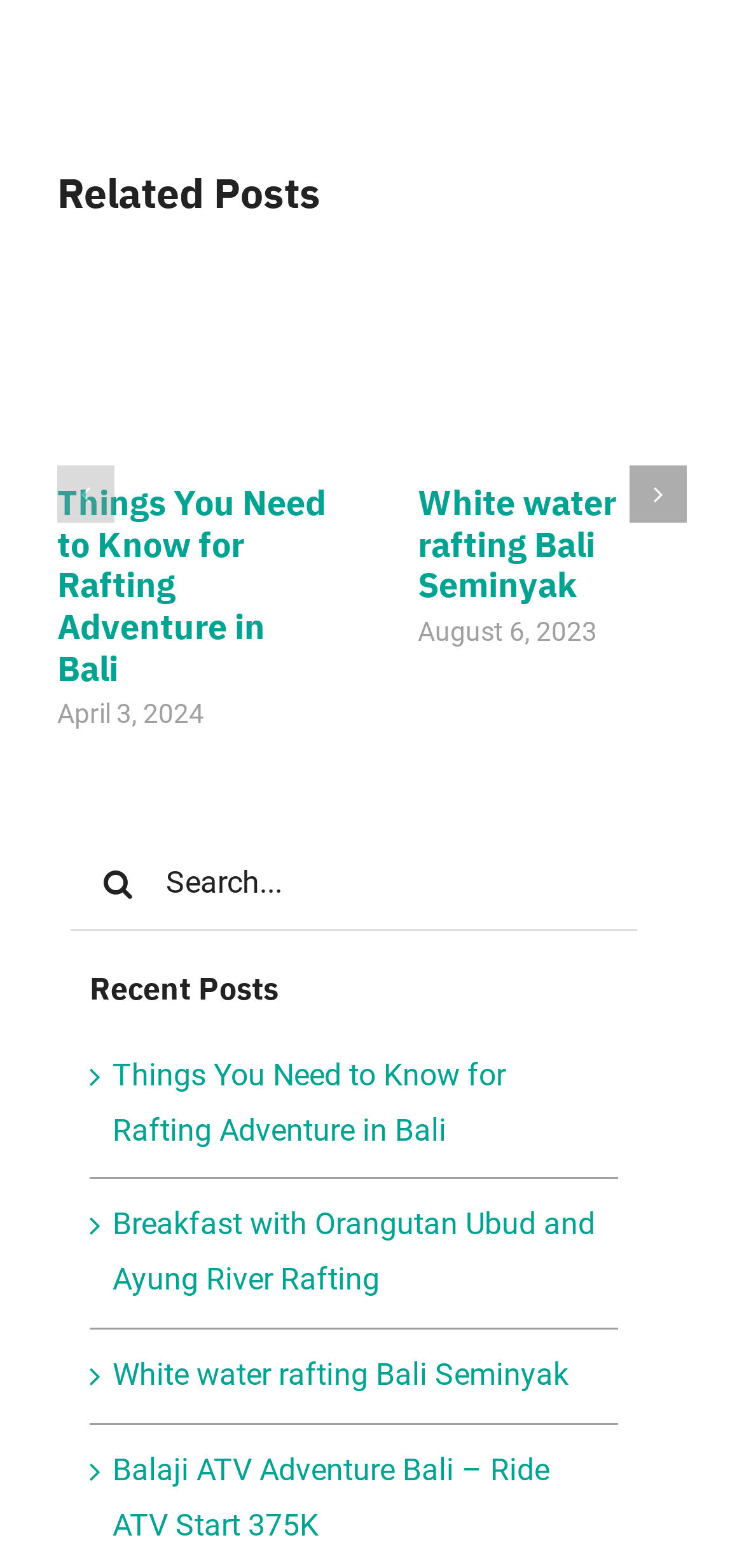Using the given element description, provide the bounding box coordinates (top-left x, top-left y, bottom-right x, bottom-right y) for the corresponding UI element in the screenshot: aria-label="Search" value=""

[0.095, 0.533, 0.223, 0.594]